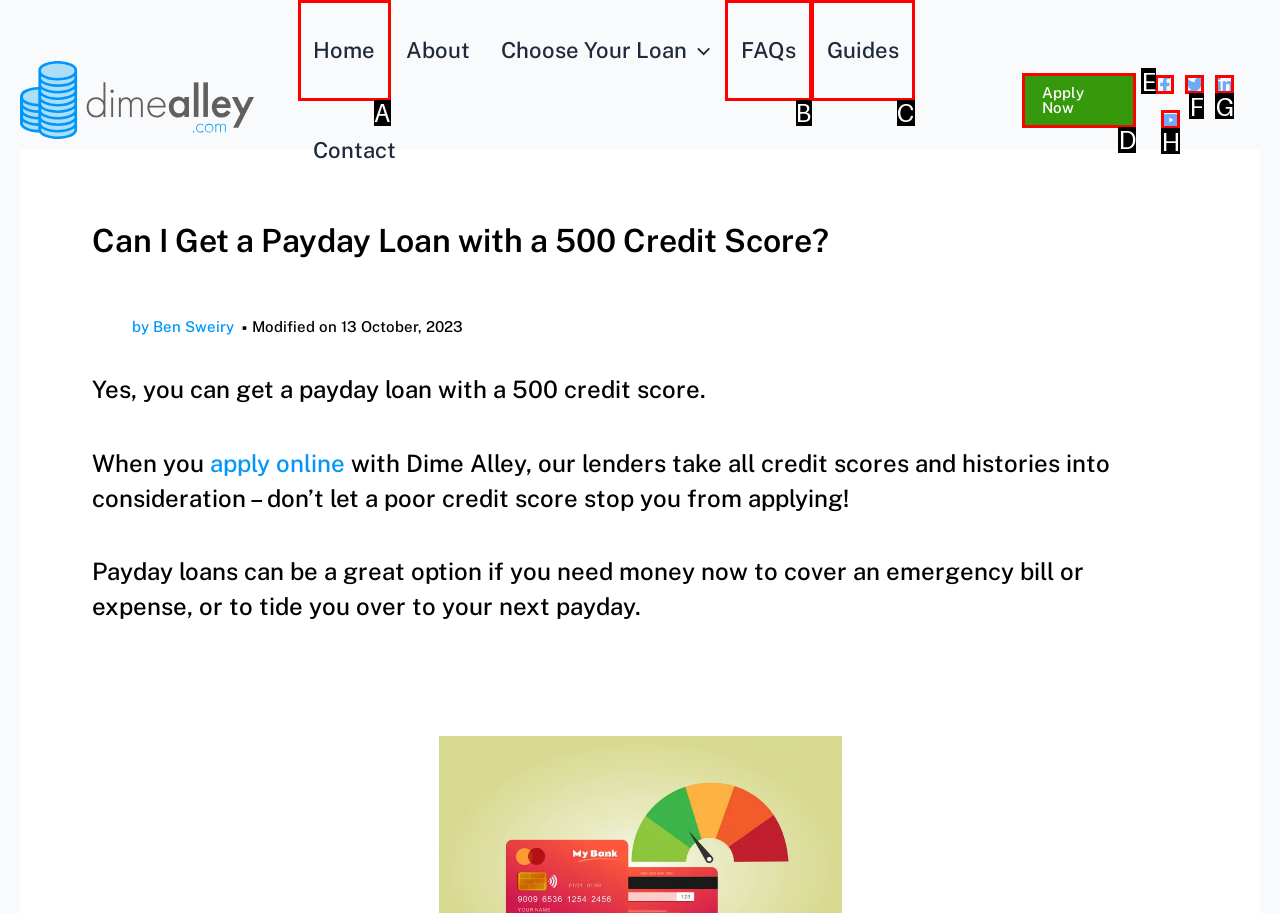Determine the right option to click to perform this task: Navigate to Home
Answer with the correct letter from the given choices directly.

A